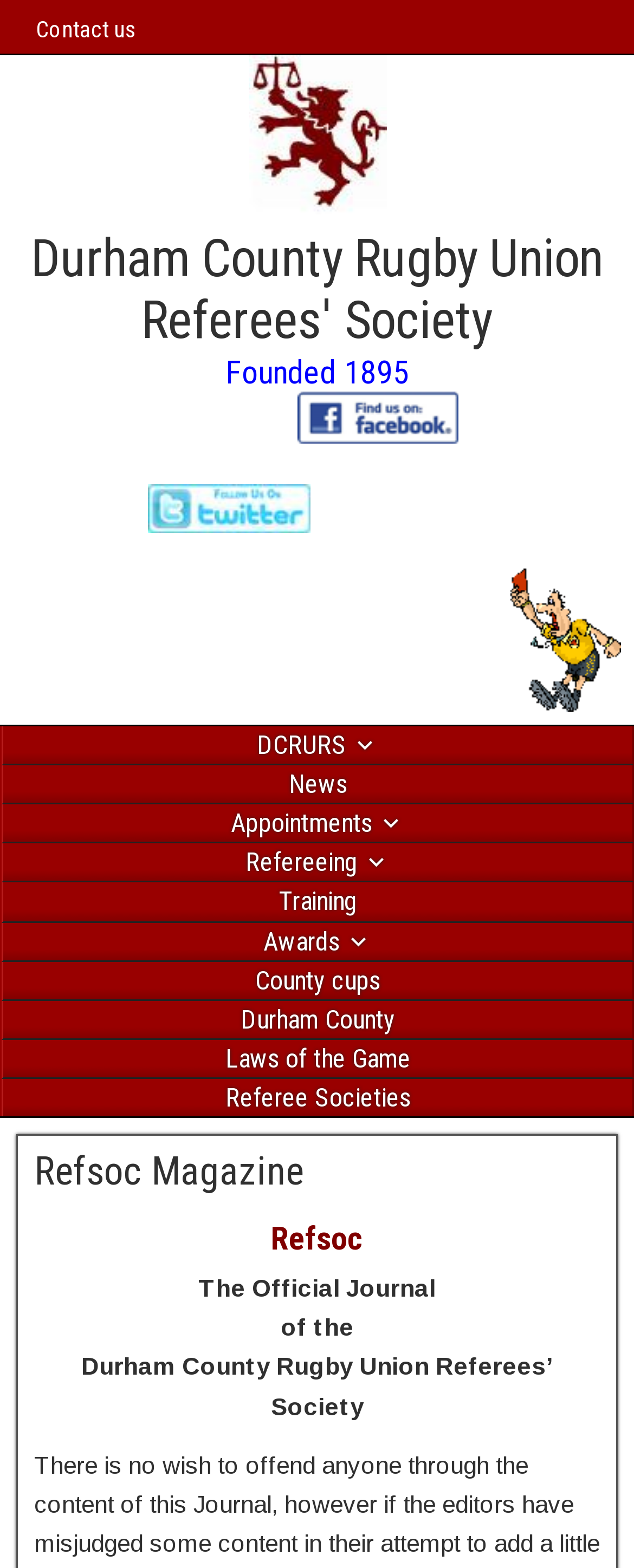Indicate the bounding box coordinates of the element that must be clicked to execute the instruction: "Click Contact us". The coordinates should be given as four float numbers between 0 and 1, i.e., [left, top, right, bottom].

[0.01, 0.008, 0.262, 0.03]